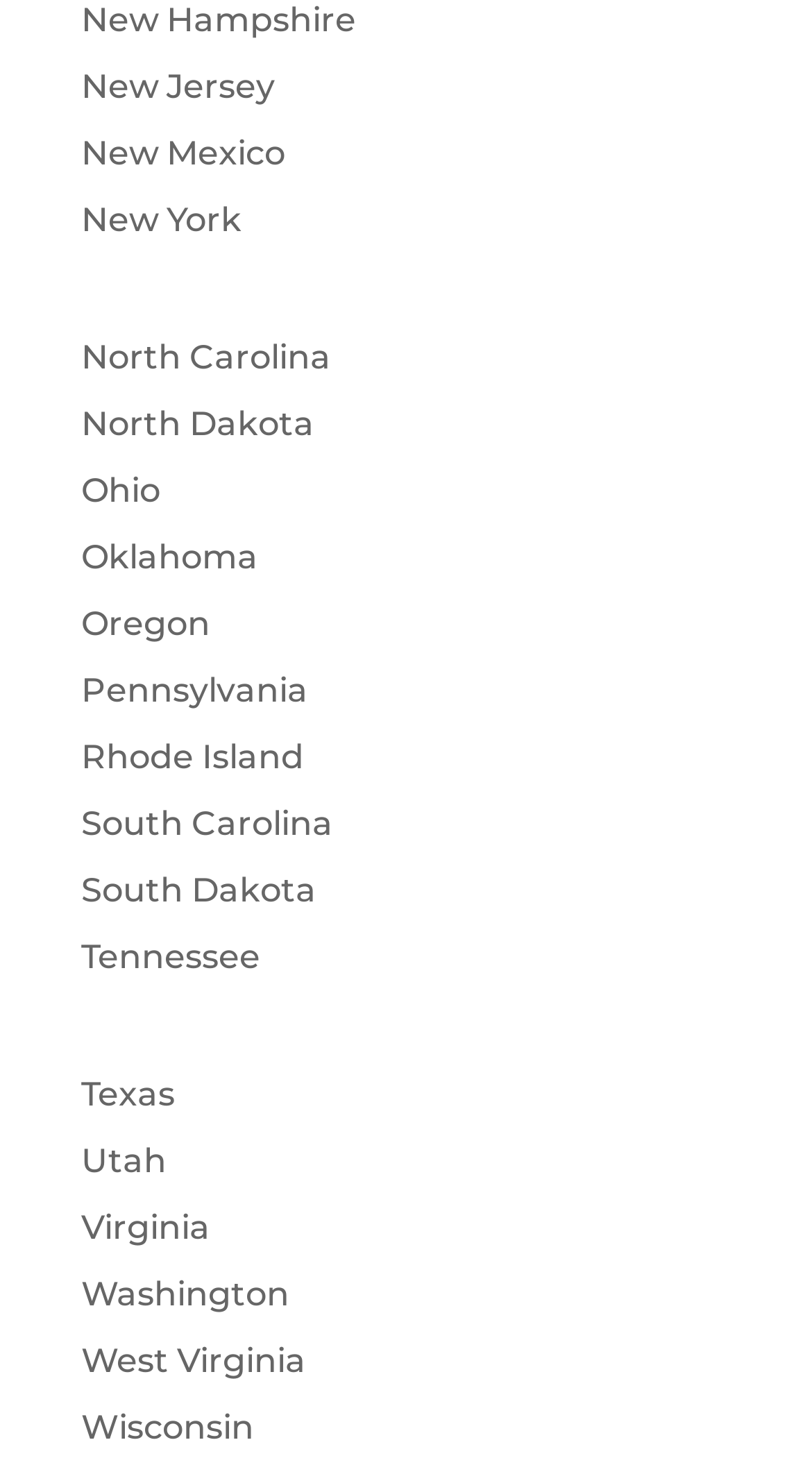Predict the bounding box of the UI element based on the description: "Oklahoma". The coordinates should be four float numbers between 0 and 1, formatted as [left, top, right, bottom].

[0.1, 0.367, 0.318, 0.394]